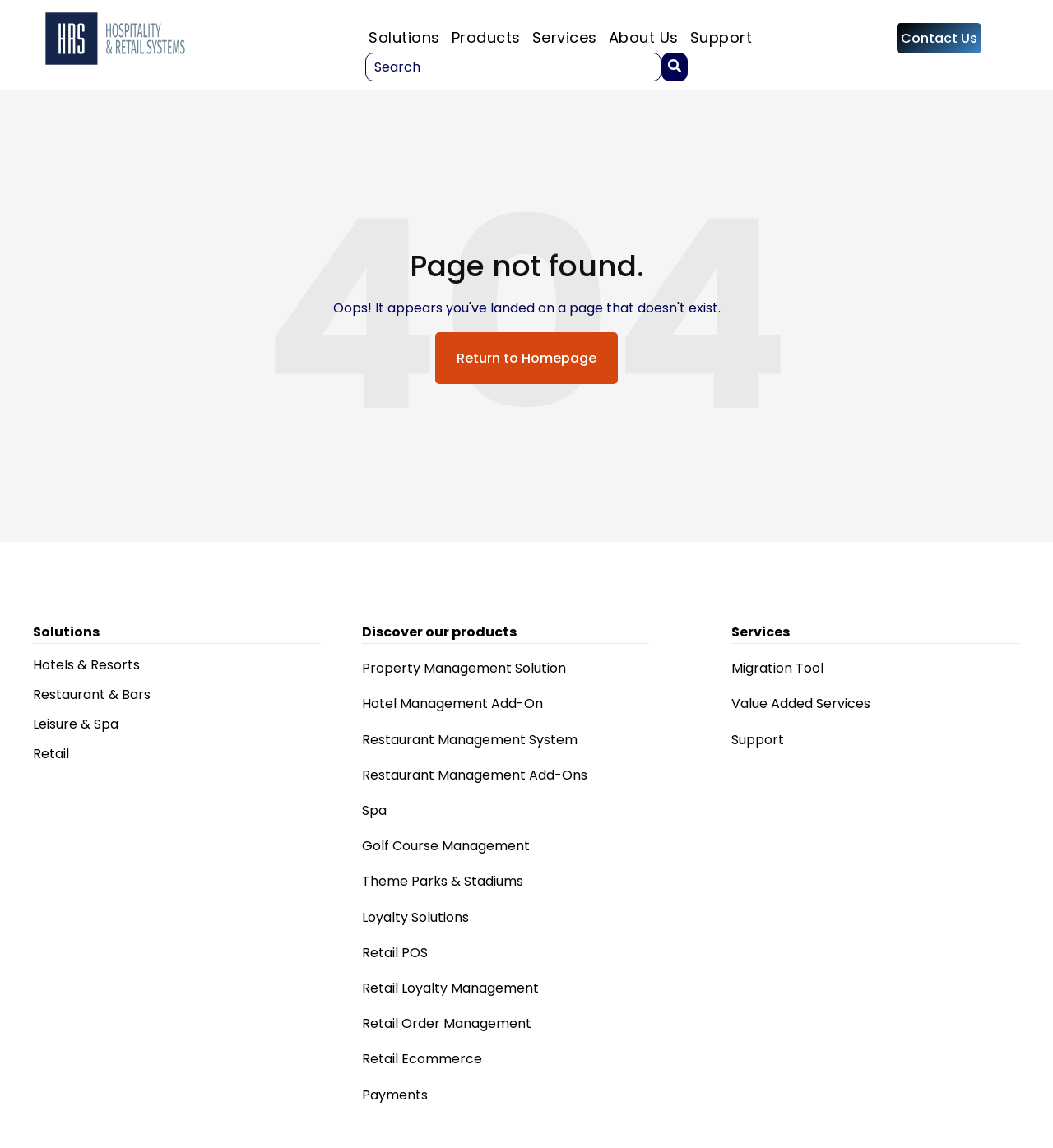Given the element description: "Retail Ecommerce", predict the bounding box coordinates of the UI element it refers to, using four float numbers between 0 and 1, i.e., [left, top, right, bottom].

[0.343, 0.914, 0.457, 0.931]